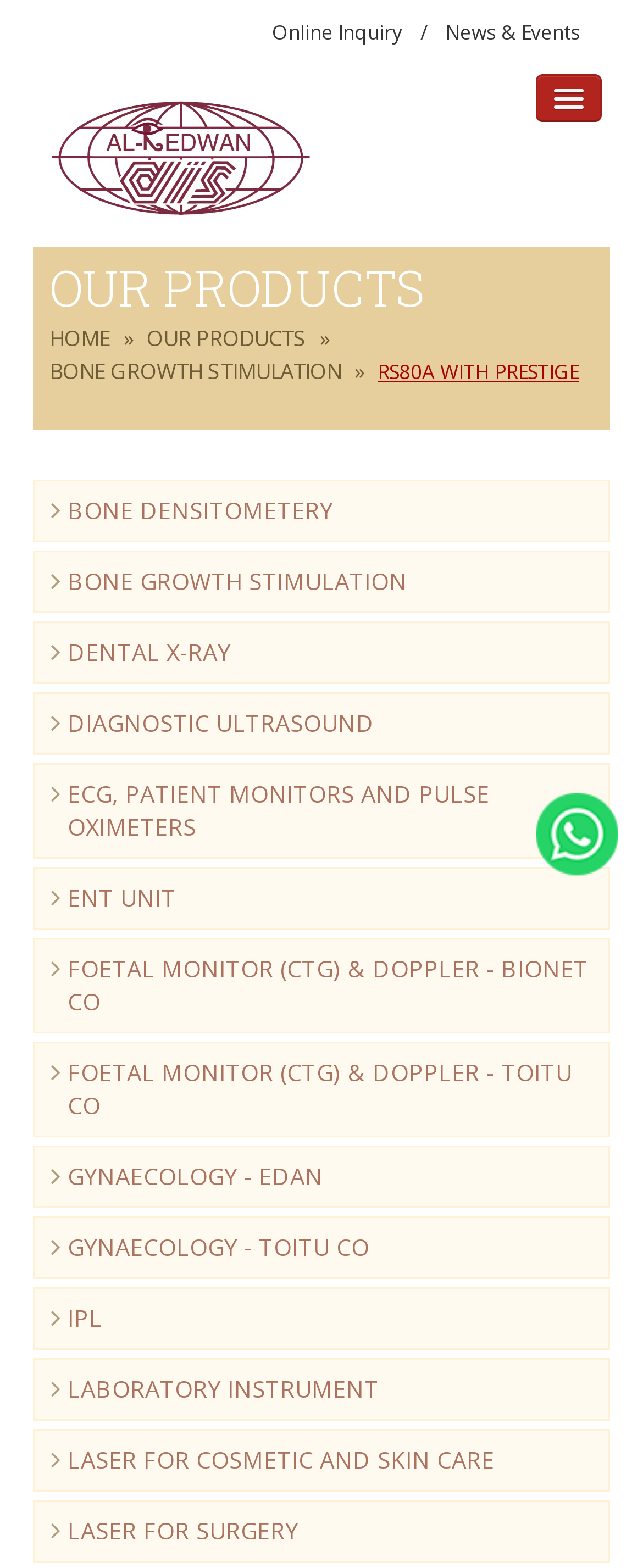How many sub-links are there under 'OUR PRODUCTS'?
Using the visual information, reply with a single word or short phrase.

14